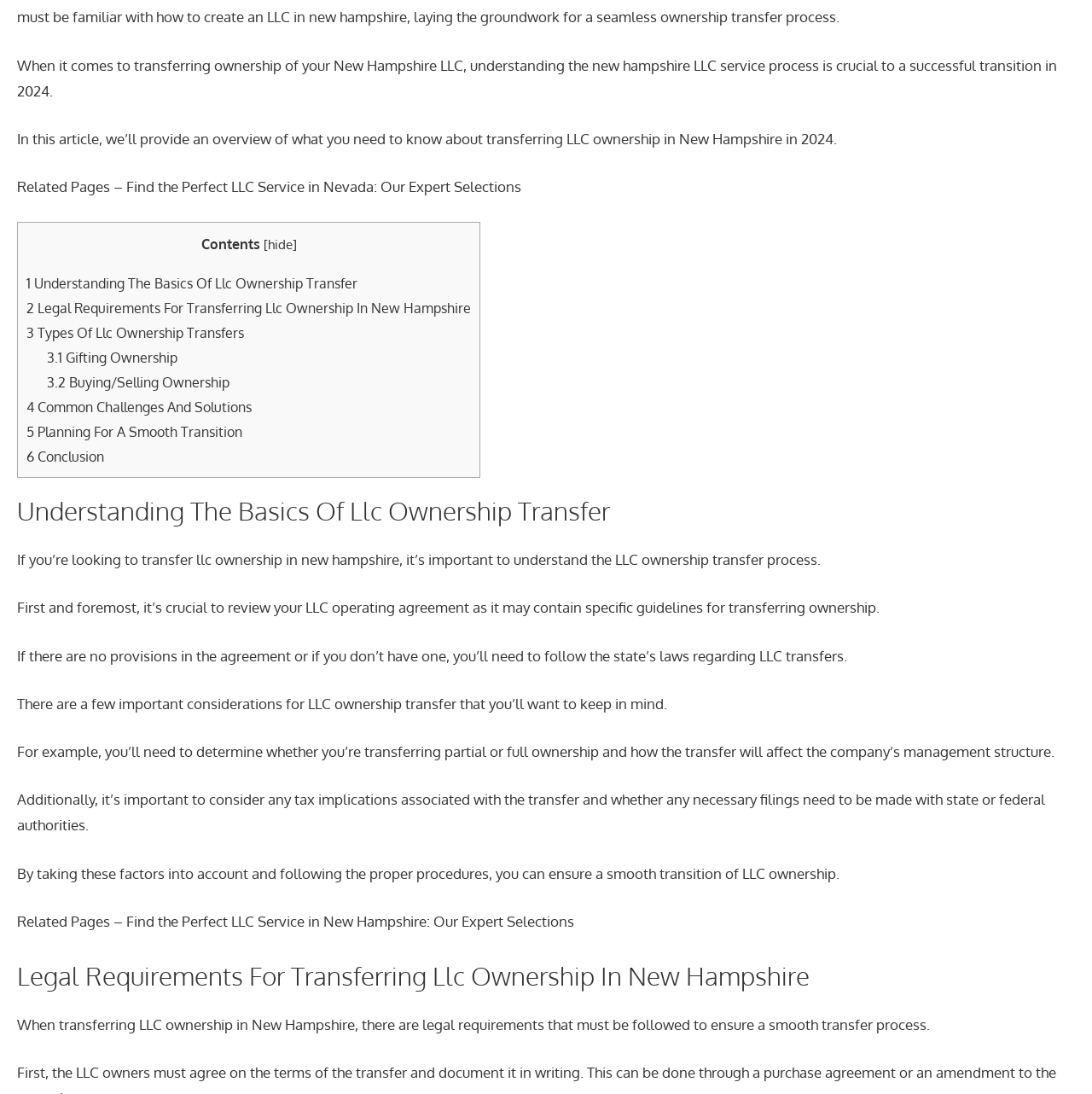Can you find the bounding box coordinates for the UI element given this description: "New Hampshire LLC"? Provide the coordinates as four float numbers between 0 and 1: [left, top, right, bottom].

[0.305, 0.051, 0.424, 0.067]